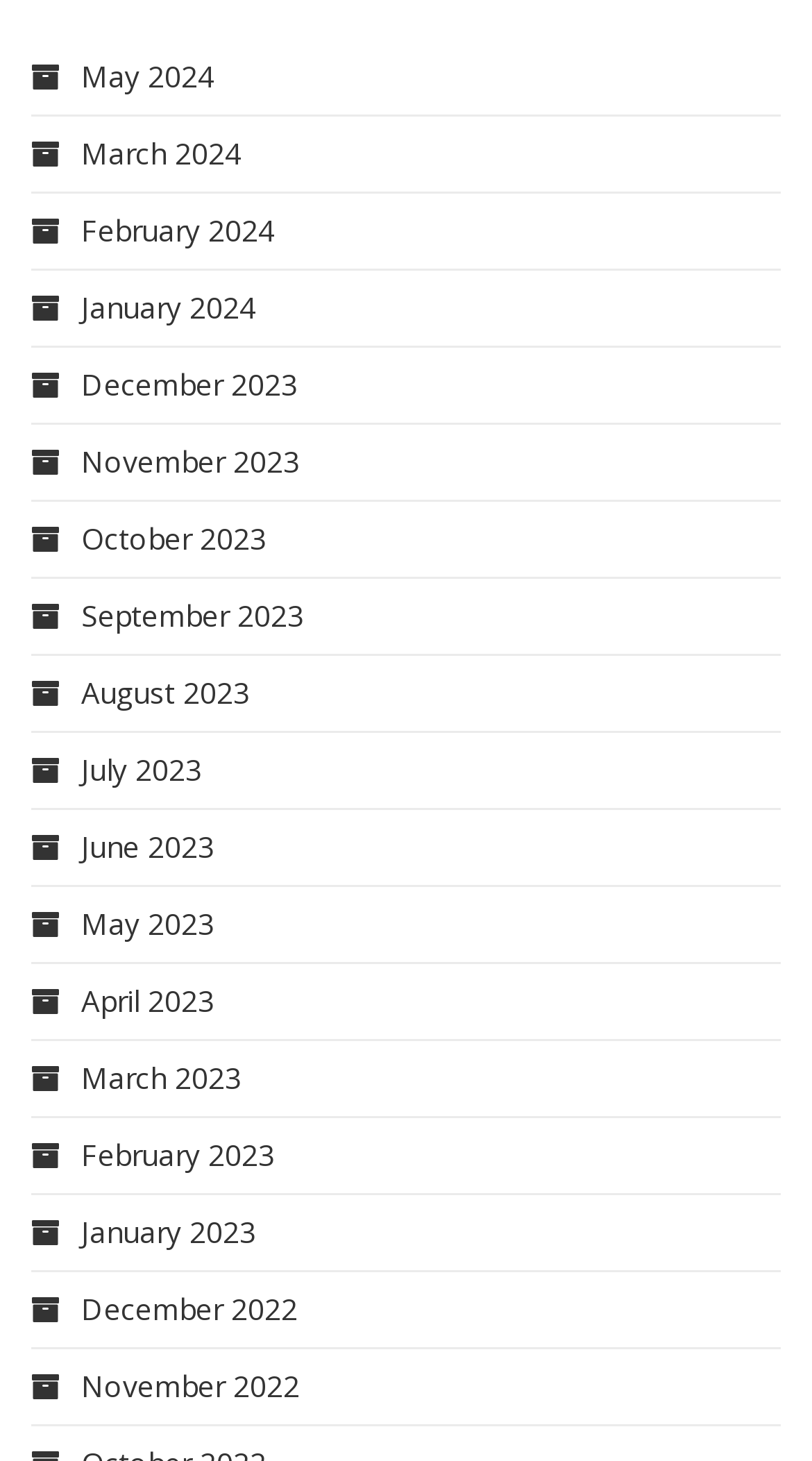How many months are listed in 2024?
Refer to the image and offer an in-depth and detailed answer to the question.

I counted the number of links with '2024' in their text and found that there are 4 months listed in 2024, which are May, March, February, and January.